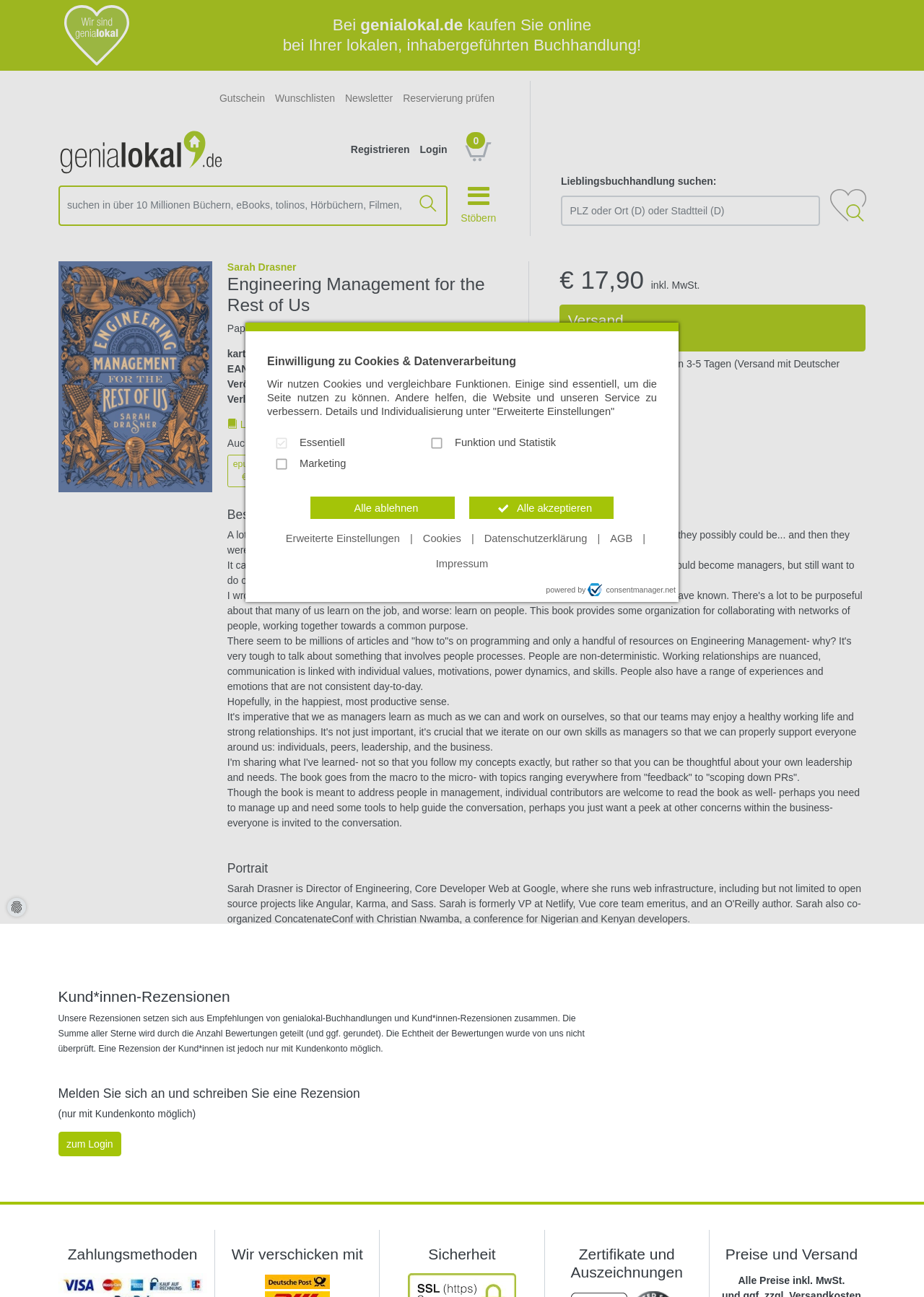Locate the bounding box coordinates of the area to click to fulfill this instruction: "View the details of the book 'Engineering Management for the Rest of Us'". The bounding box should be presented as four float numbers between 0 and 1, in the order [left, top, right, bottom].

[0.246, 0.202, 0.539, 0.244]